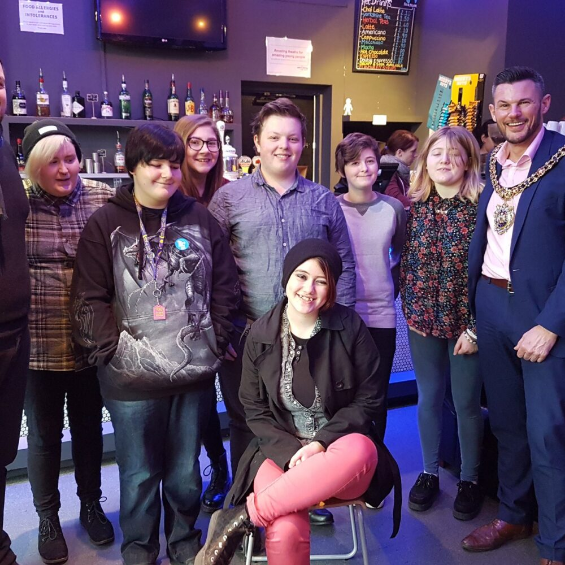Give a one-word or one-phrase response to the question:
What is the atmosphere in the venue?

Cheerful